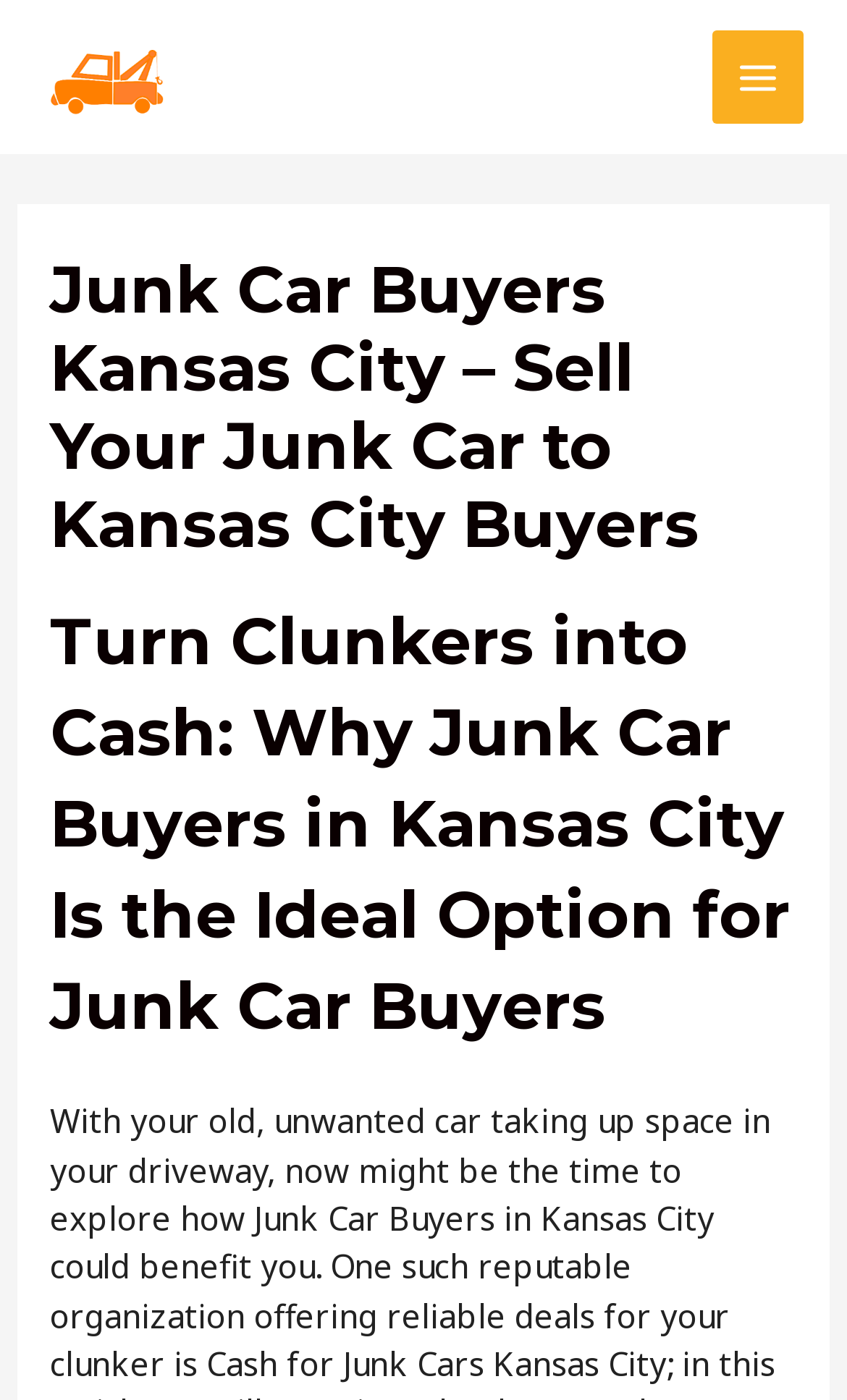Extract the bounding box coordinates of the UI element described: "Main Menu". Provide the coordinates in the format [left, top, right, bottom] with values ranging from 0 to 1.

[0.84, 0.022, 0.949, 0.088]